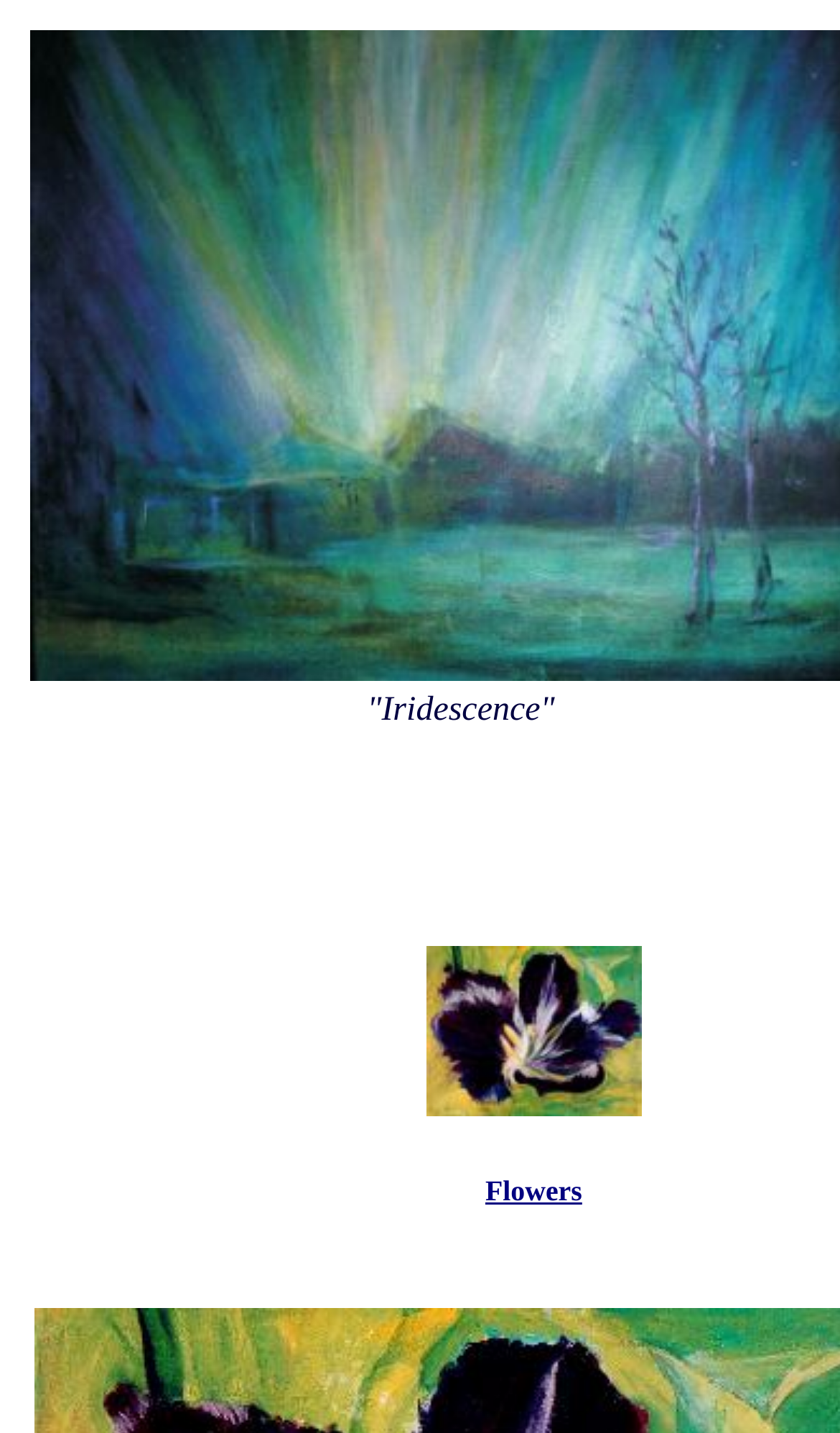How many LayoutTableCell elements are there?
Respond to the question with a single word or phrase according to the image.

2